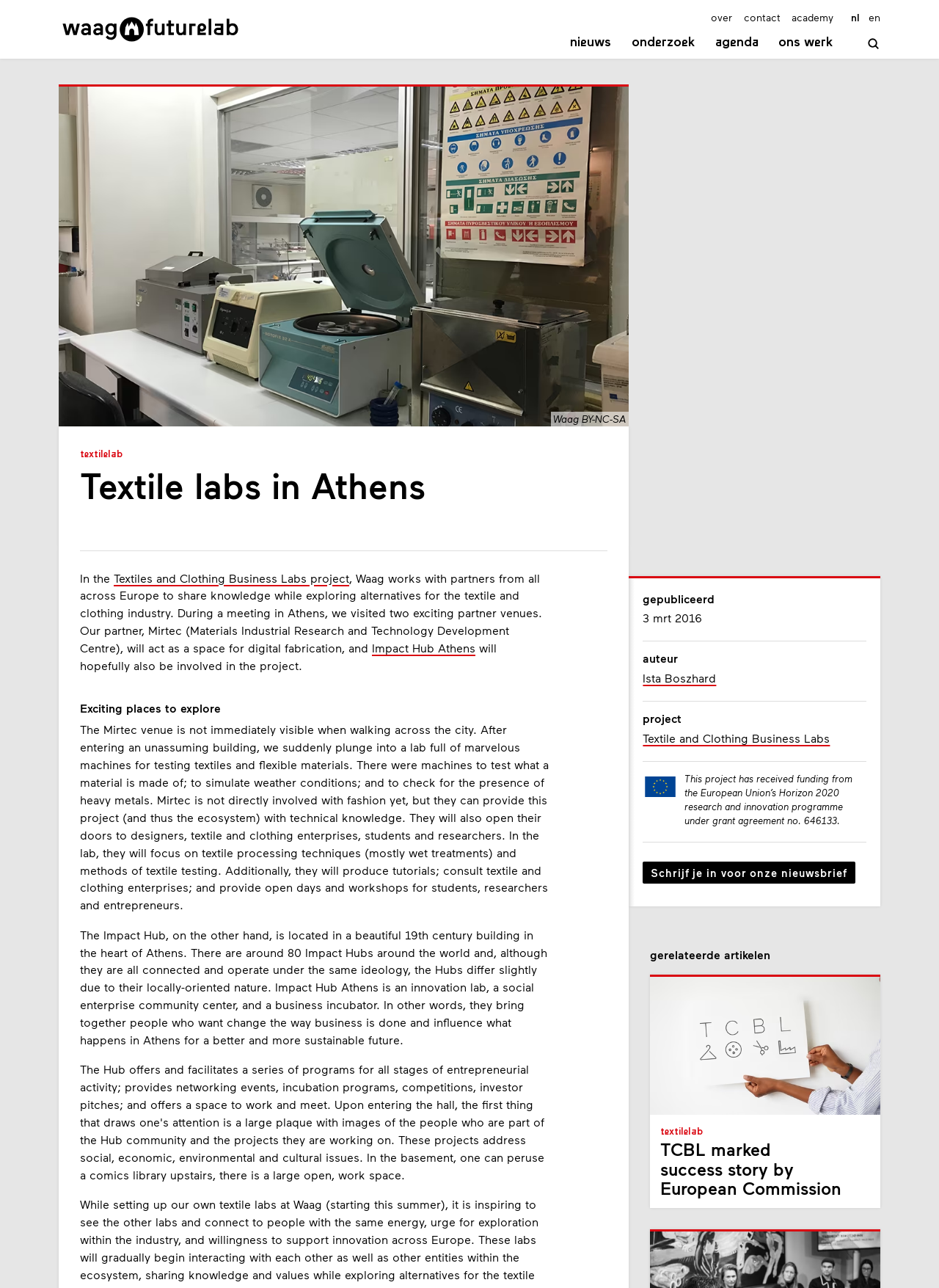Find the bounding box coordinates of the clickable area required to complete the following action: "read more about Textiles and Clothing Business Labs project".

[0.121, 0.443, 0.372, 0.455]